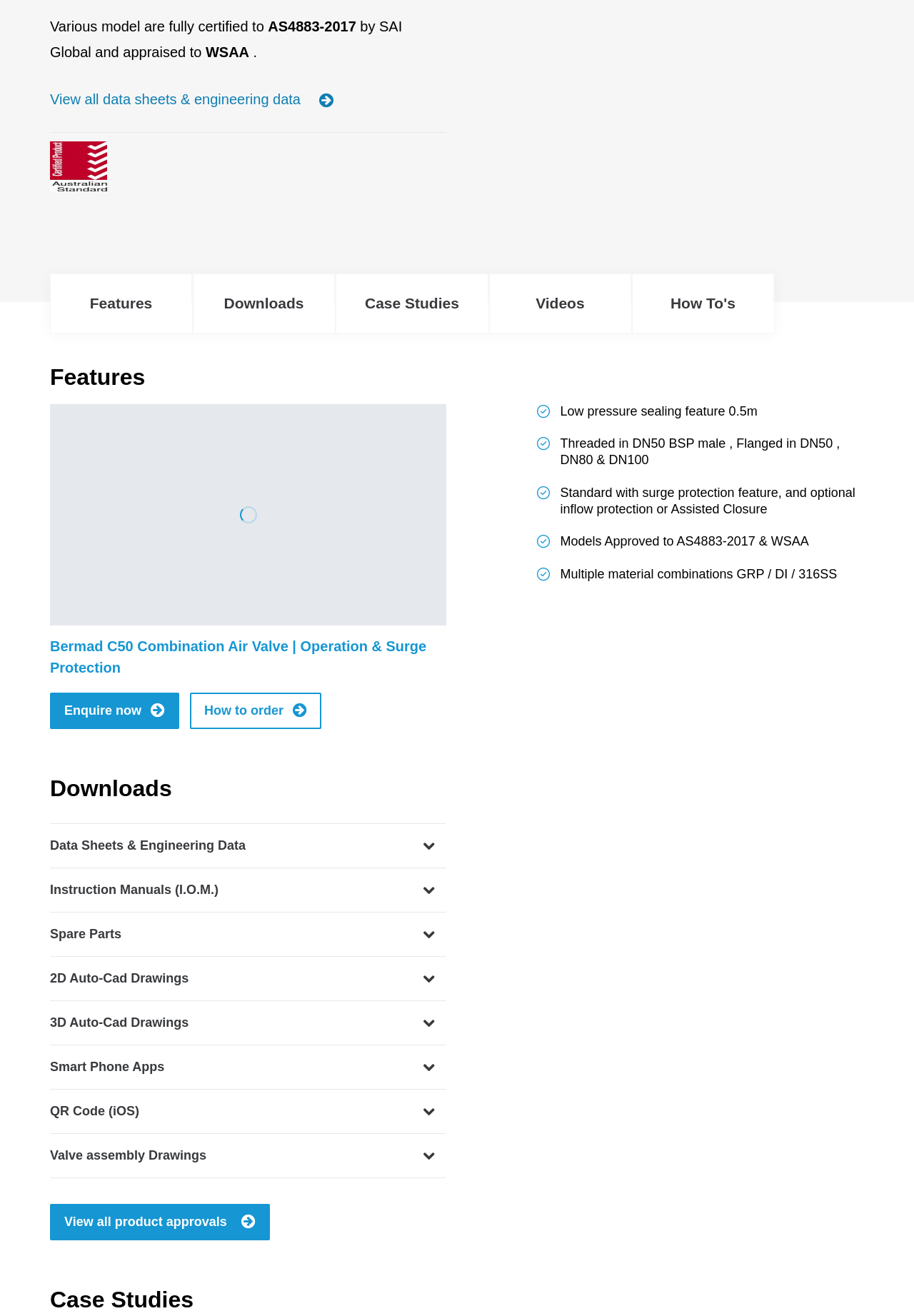What is the purpose of the 'Downloads' section?
Using the information presented in the image, please offer a detailed response to the question.

Based on the button 'Data Sheets & Engineering Data' in the 'Downloads' section, we can infer that the purpose of this section is to provide data sheets and engineering data for download.